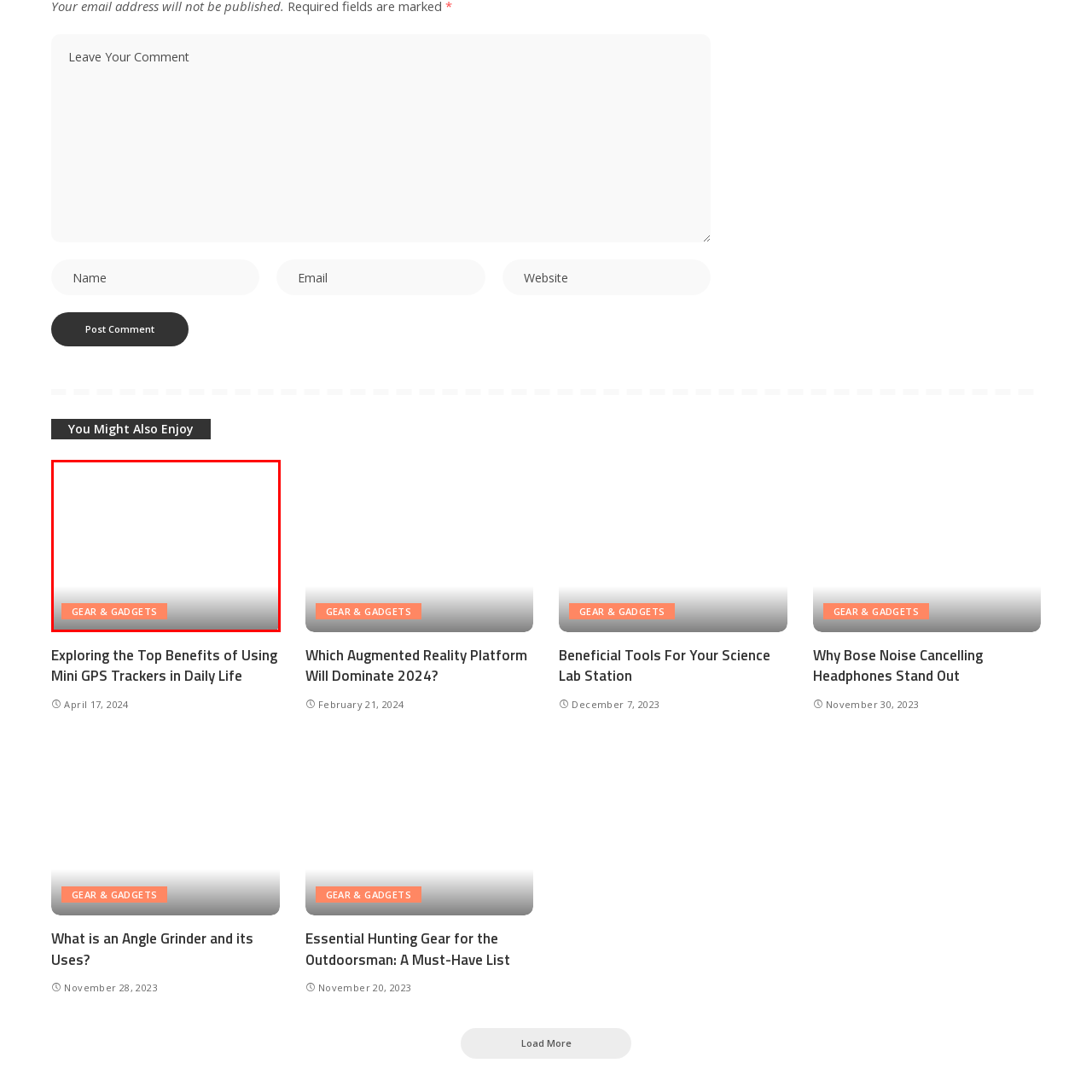Give an in-depth description of the picture inside the red marked area.

The image features a button labeled "GEAR & GADGETS," prominently displayed in a gradient background. The button, styled with an attractive orange hue, is set against a fading gray backdrop, creating a striking contrast that draws attention. This button likely serves as a navigation element, directing users to a section dedicated to various tools and products categorized under "Gear & Gadgets." The design aims to engage visitors by highlighting the theme of the page, which focuses on exploring innovative gadgets and essential gear.